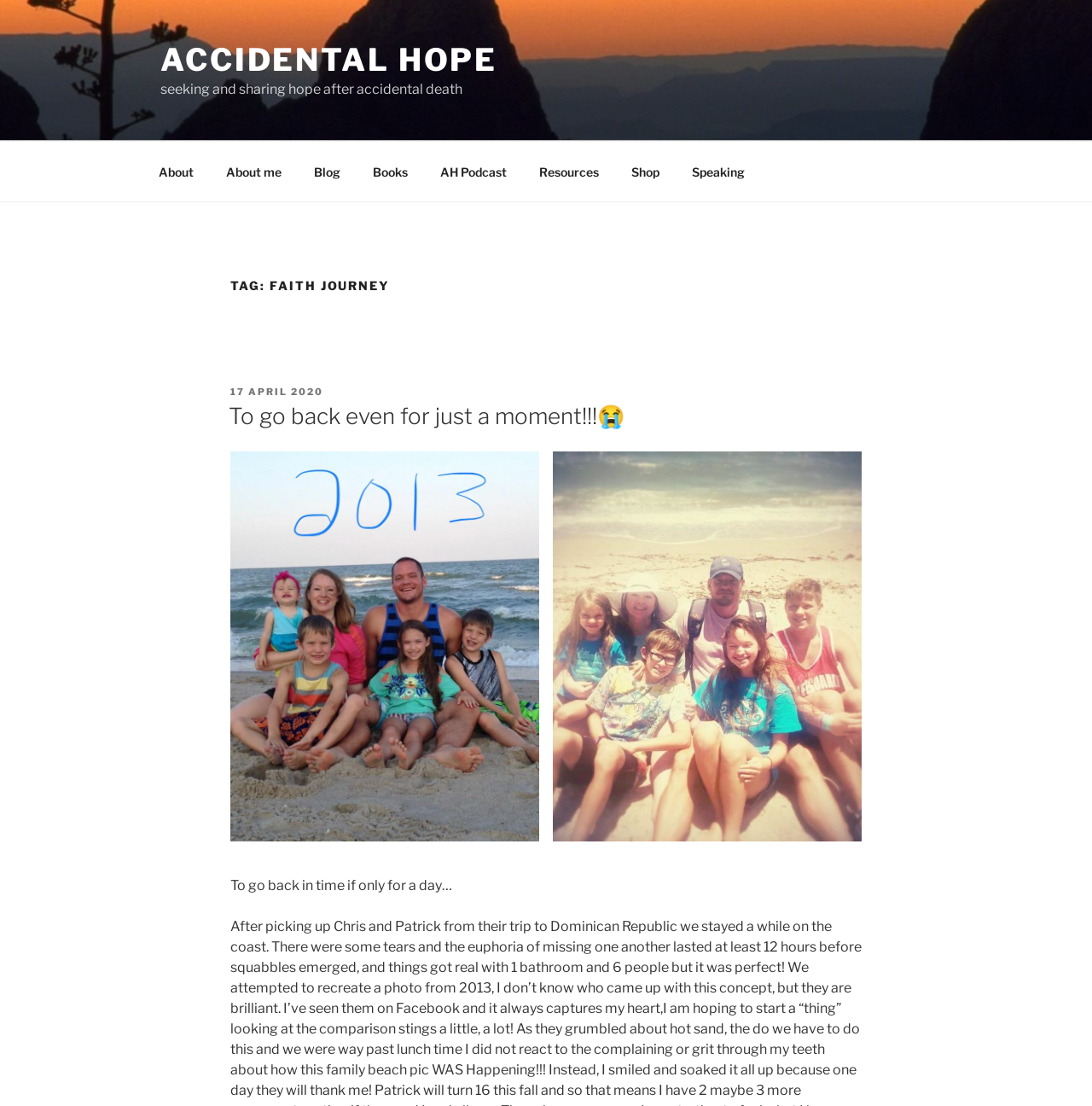What type of content is available on this website?
Use the information from the image to give a detailed answer to the question.

The top menu navigation bar contains links to 'About', 'Blog', 'Books', 'AH Podcast', 'Resources', 'Shop', and 'Speaking', indicating that this website offers a variety of content types, including blog posts, books, and a podcast.